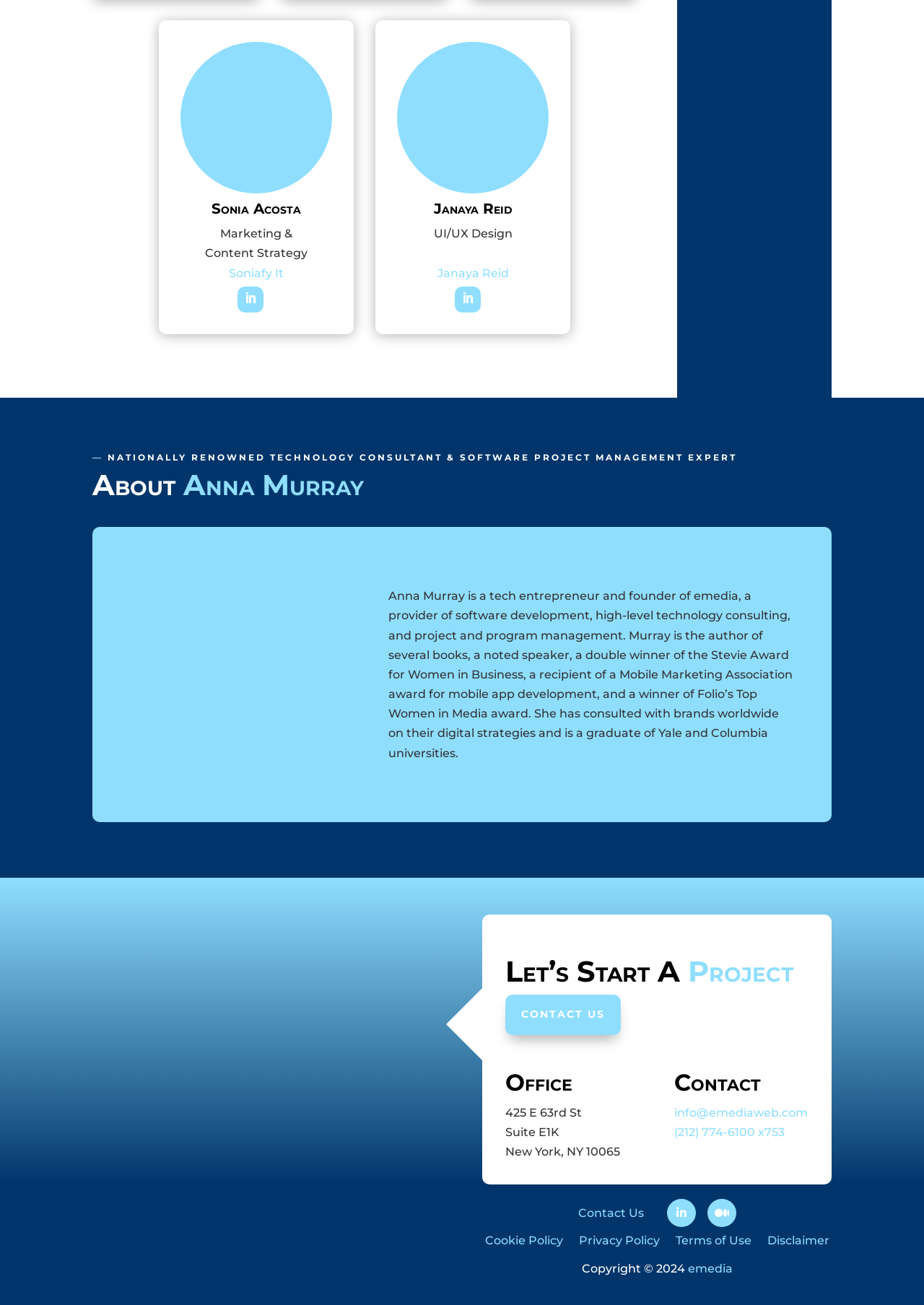What is the address of Anna Murray's office?
Please answer the question with a detailed response using the information from the screenshot.

I obtained this answer by reading the text description of the office address, which is listed under the 'Office' heading.